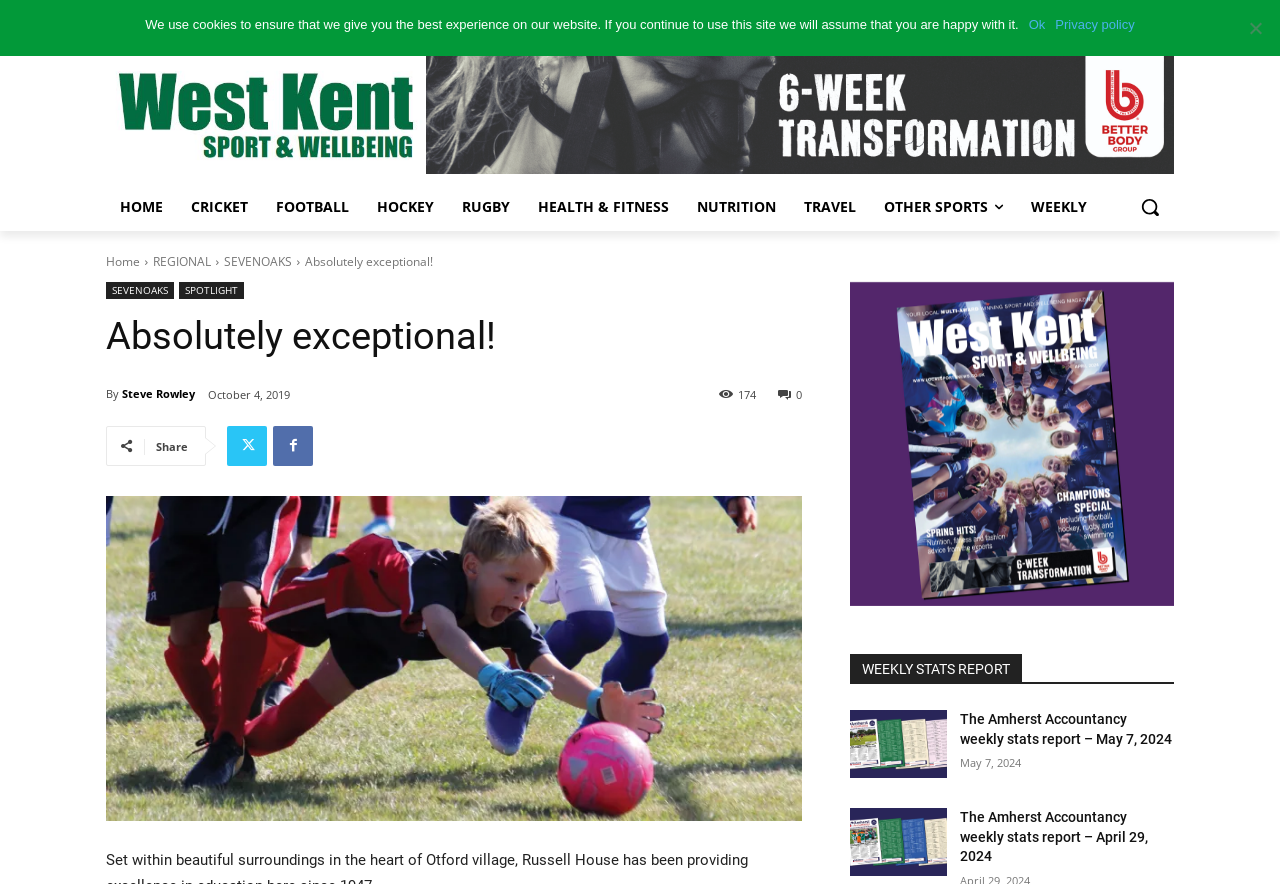Please identify the bounding box coordinates of the clickable area that will fulfill the following instruction: "View the 'Local Sports News'". The coordinates should be in the format of four float numbers between 0 and 1, i.e., [left, top, right, bottom].

[0.083, 0.069, 0.333, 0.191]